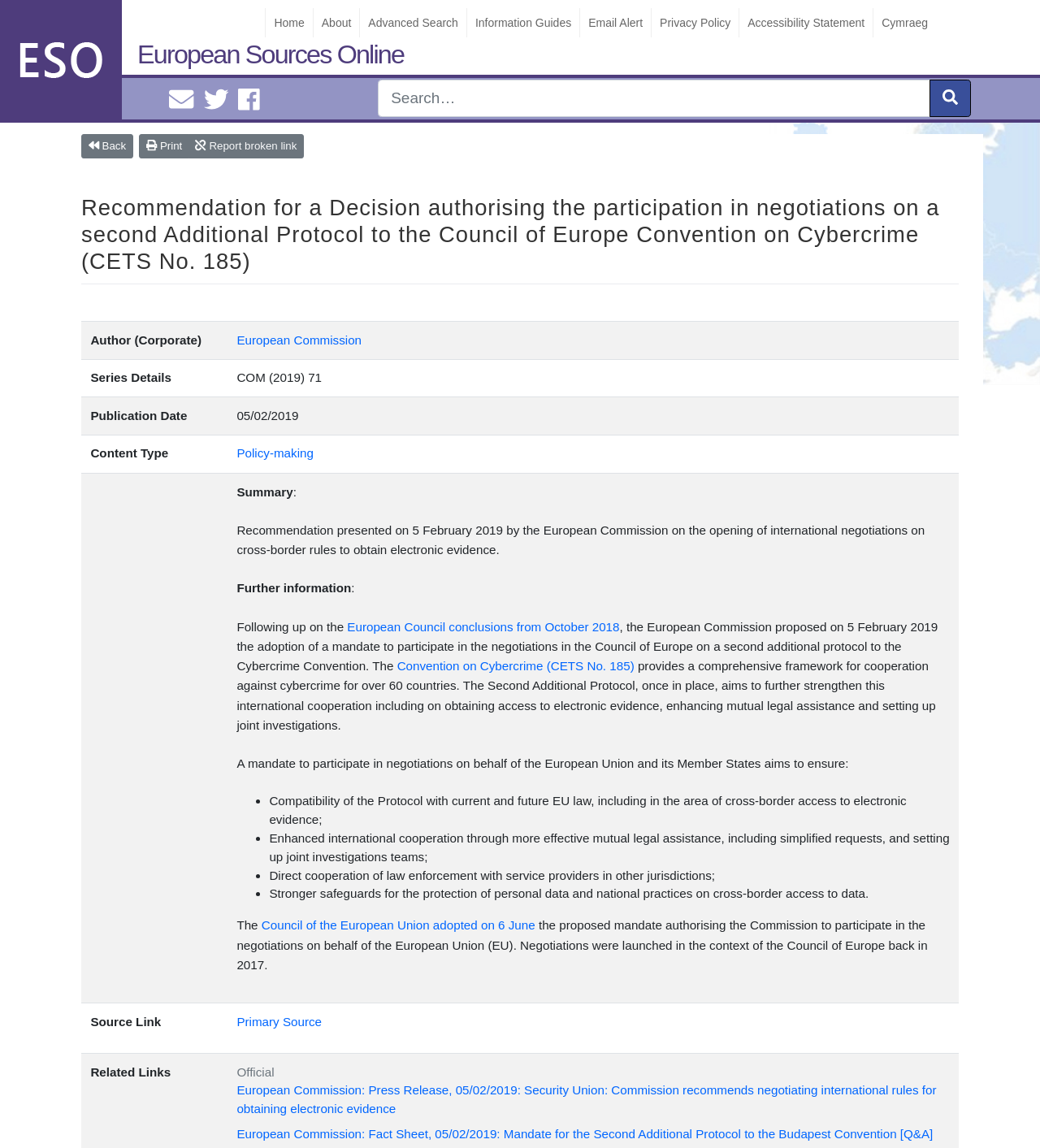What is the name of the press release mentioned in the webpage?
Provide an in-depth and detailed explanation in response to the question.

The webpage mentions a press release from the European Commission, dated 05/02/2019, titled 'Security Union: Commission recommends negotiating international rules for obtaining electronic evidence'.